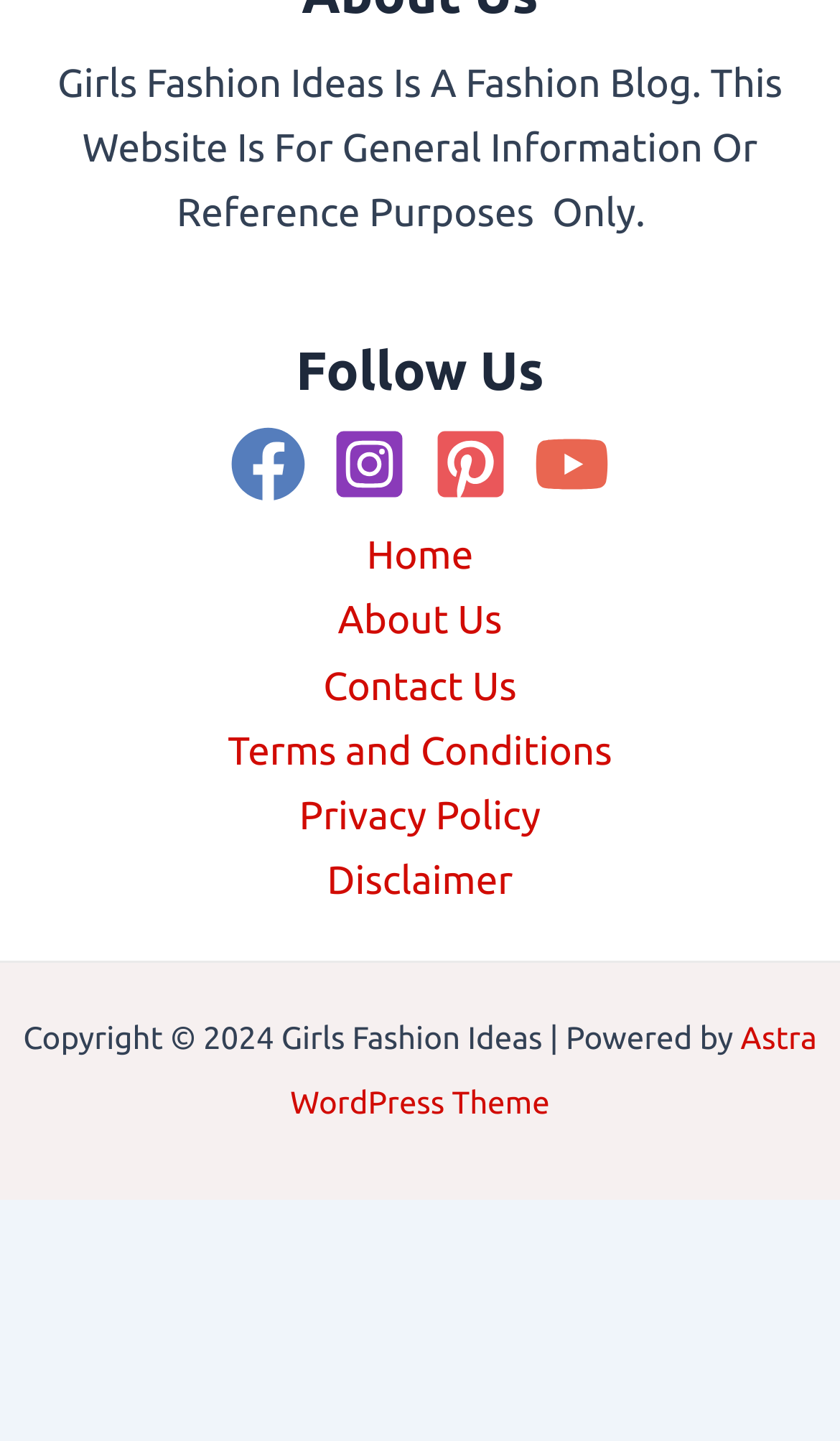Given the element description "Privacy Policy" in the screenshot, predict the bounding box coordinates of that UI element.

[0.305, 0.544, 0.695, 0.589]